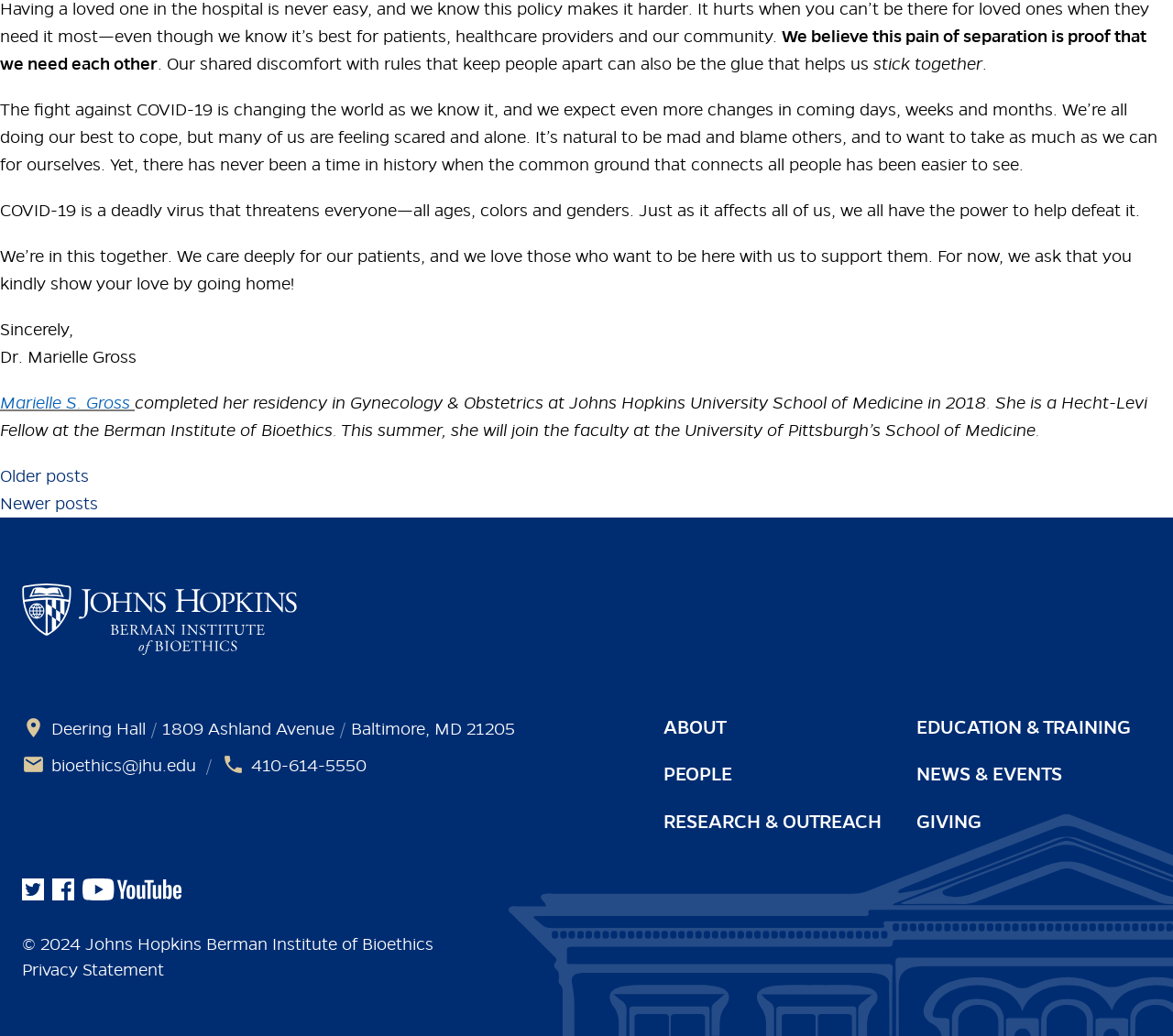What is the year of the copyright?
Please provide a single word or phrase as your answer based on the image.

2024